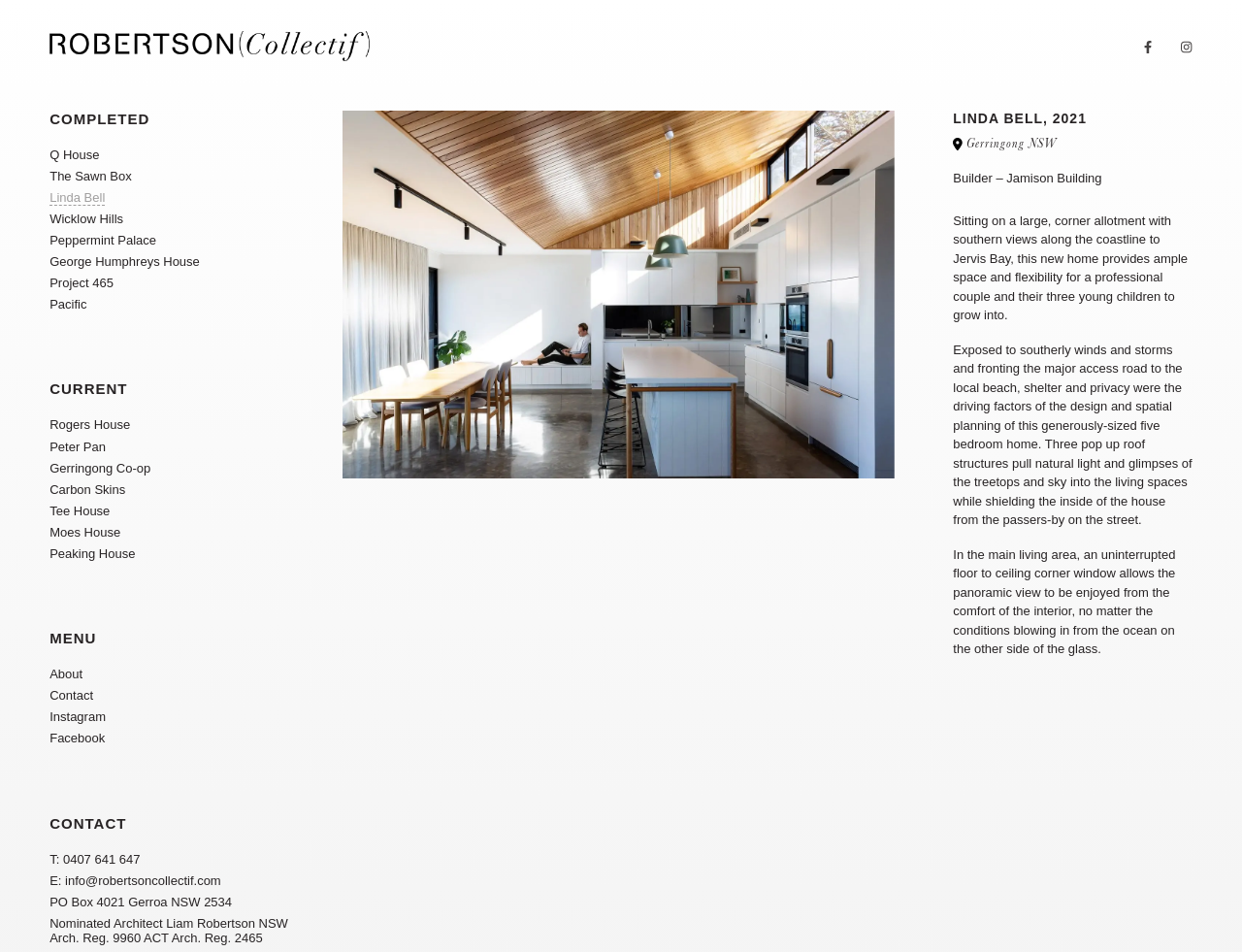How many images are on the webpage?
Using the image as a reference, give an elaborate response to the question.

I counted the images on the webpage, which are the two small images on the top right corner, the image under the 'LINDA BELL, 2021' heading, and another image under the text 'Gerringong NSW'. There are 4 images in total.